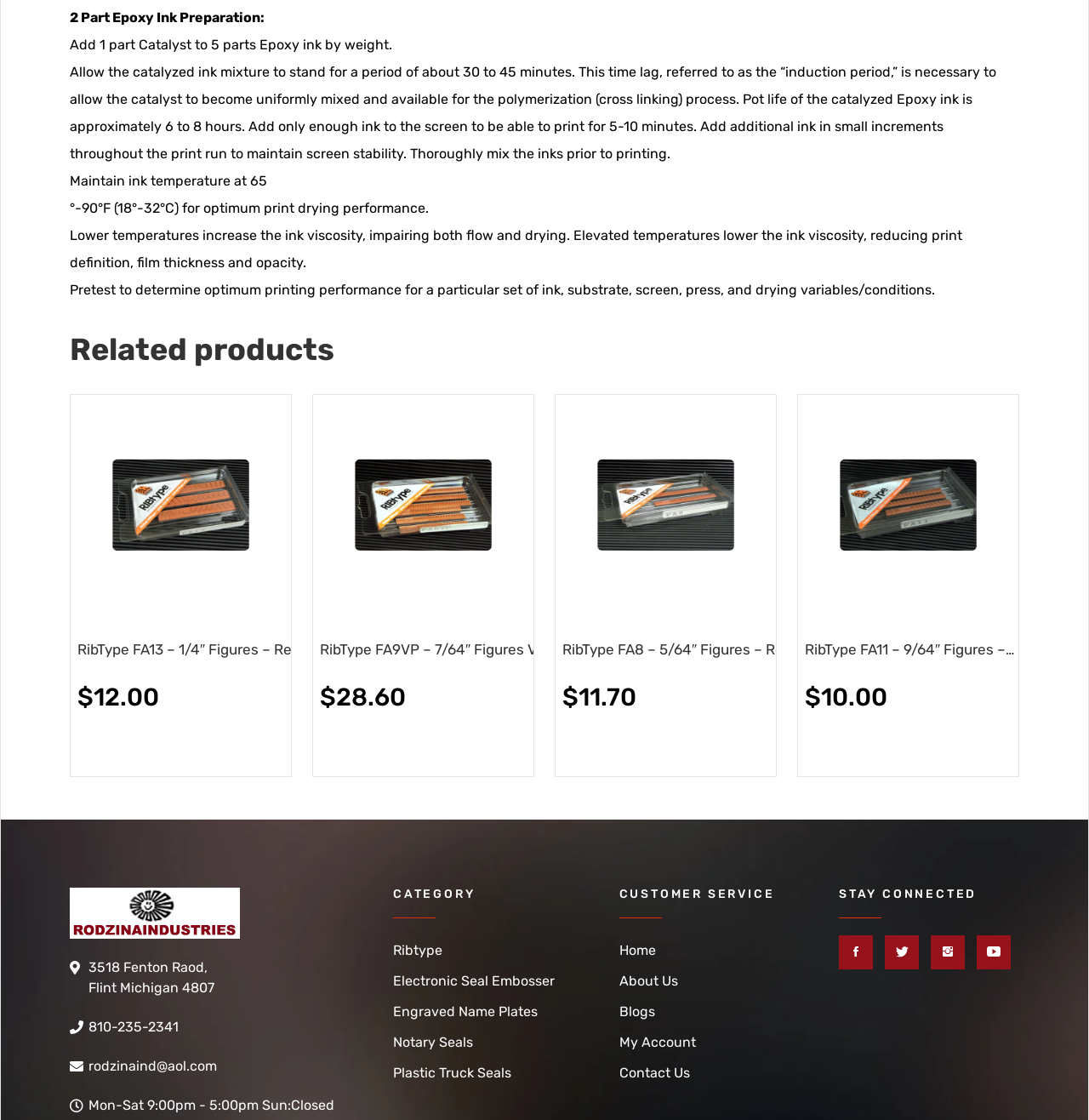Use one word or a short phrase to answer the question provided: 
What is the address of the company?

3518 Fenton Road, Flint Michigan 4807